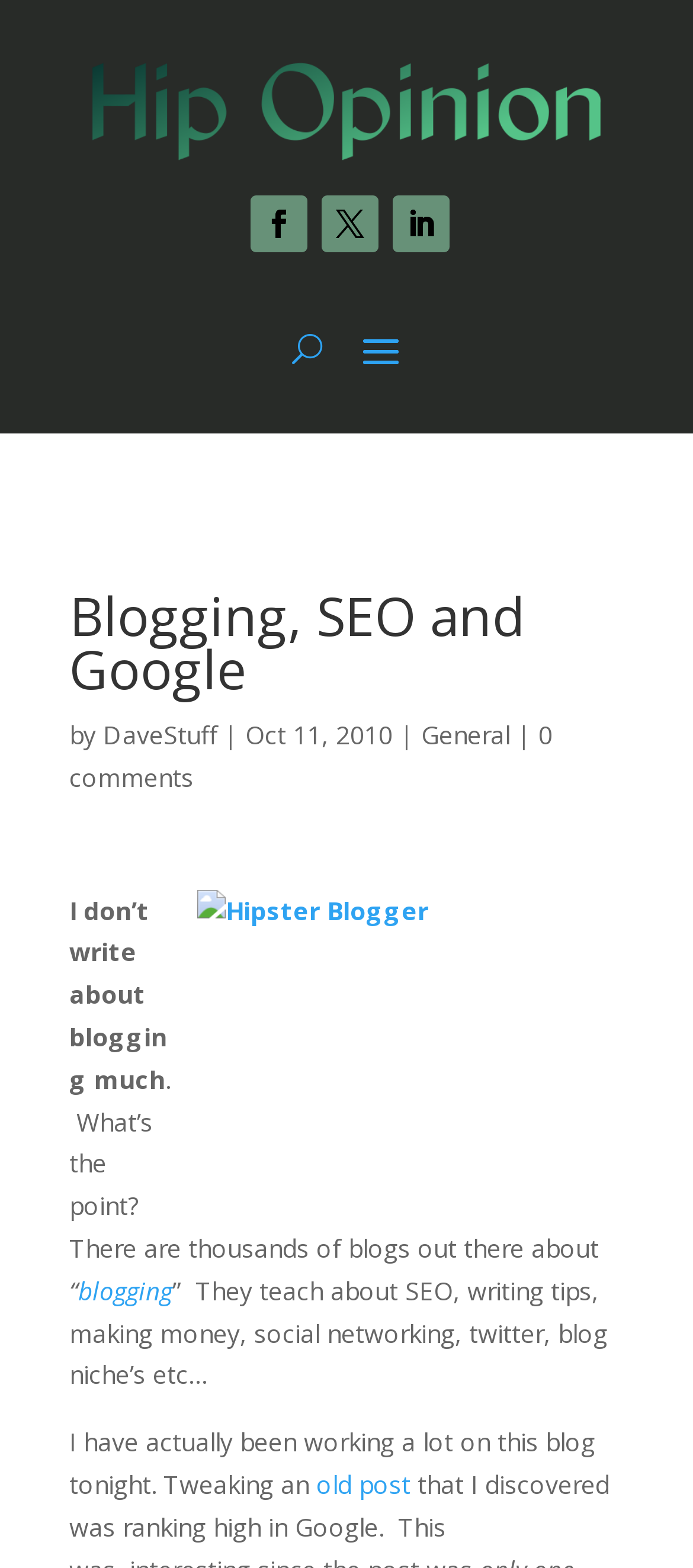How many comments does the blog post have?
Can you offer a detailed and complete answer to this question?

The number of comments can be found at the bottom of the blog post. It is written as '0 comments'.